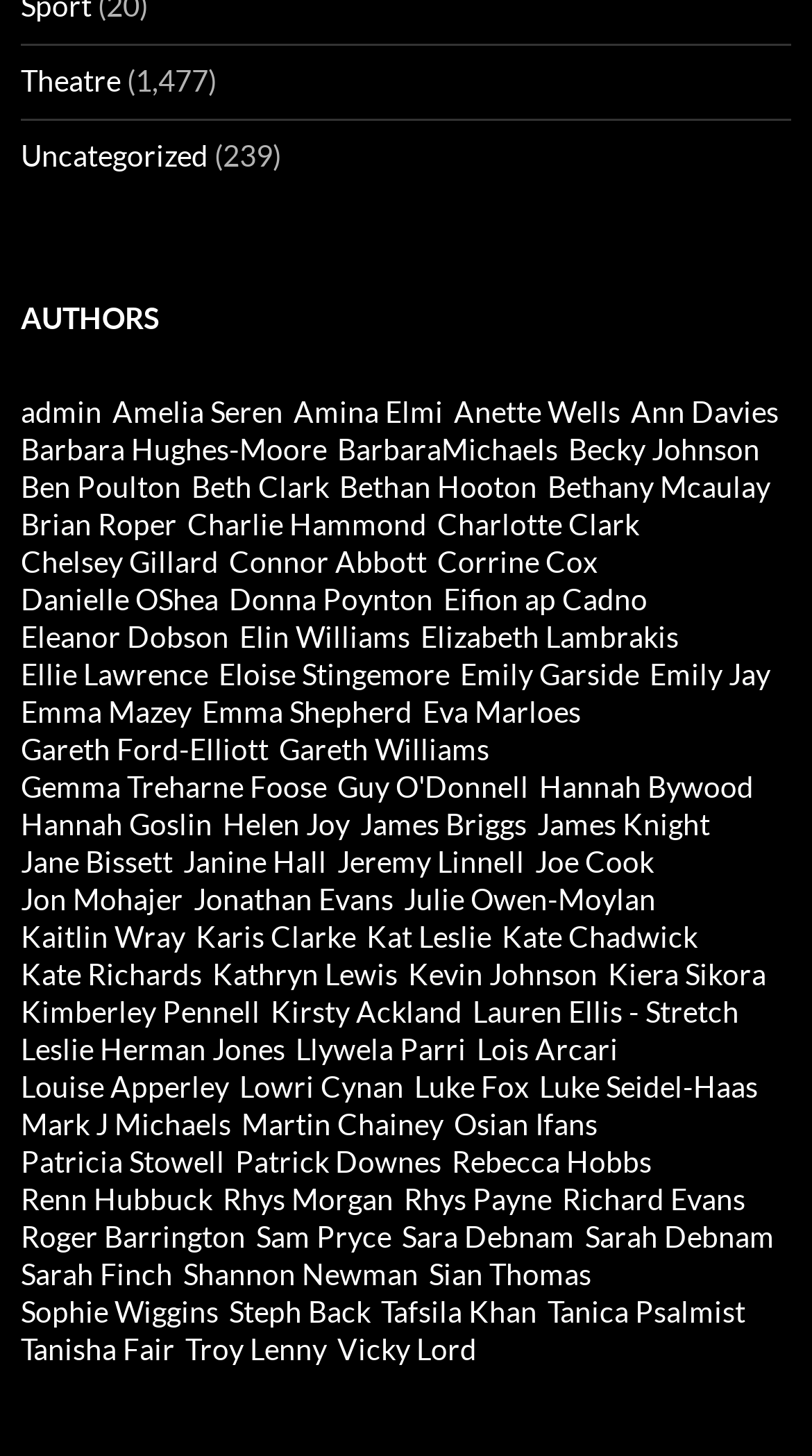Provide the bounding box coordinates of the area you need to click to execute the following instruction: "View author 'Amelia Seren'".

[0.138, 0.27, 0.349, 0.294]